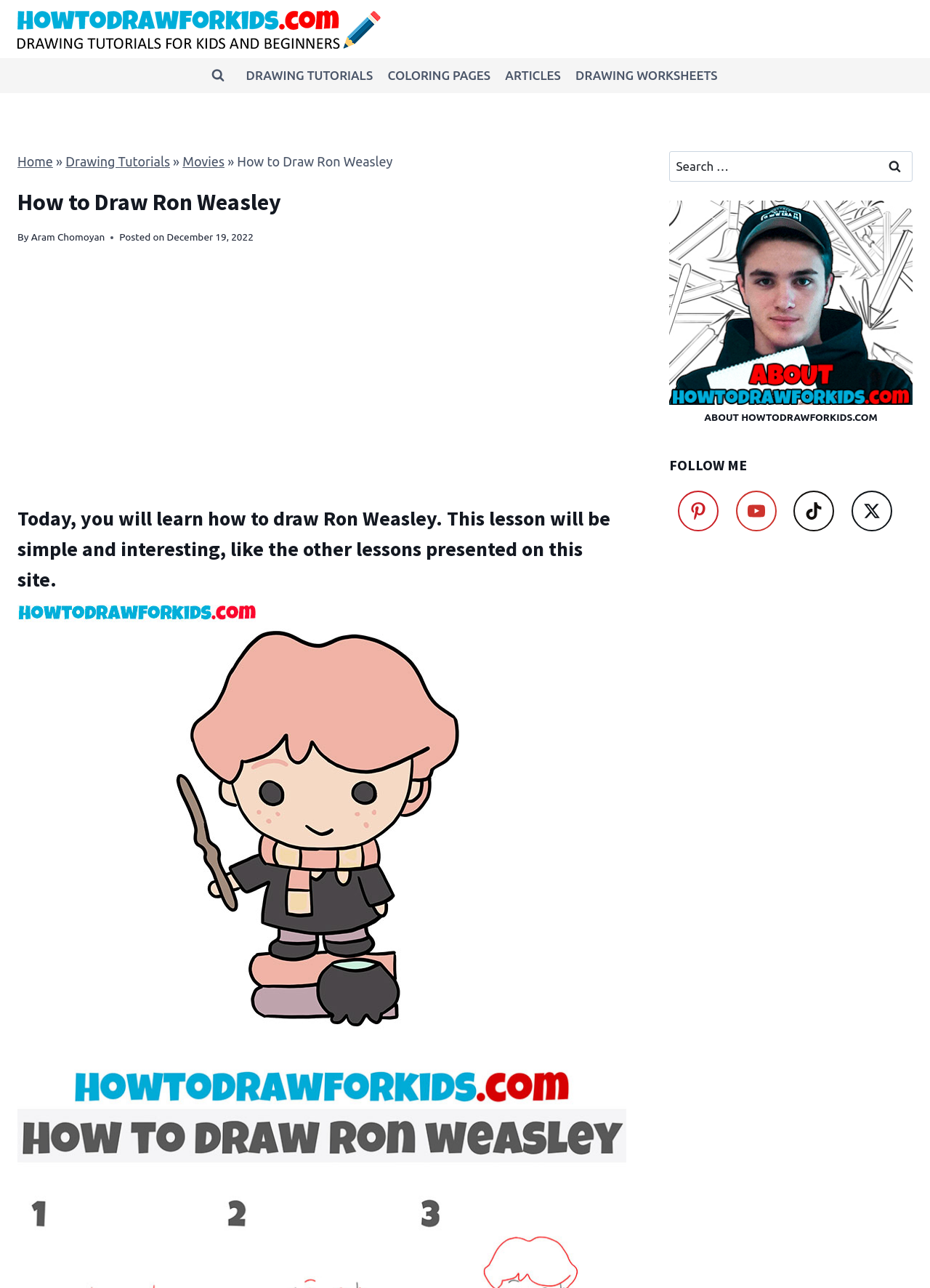Identify the bounding box coordinates of the region I need to click to complete this instruction: "Subscribe to the newsletter".

None